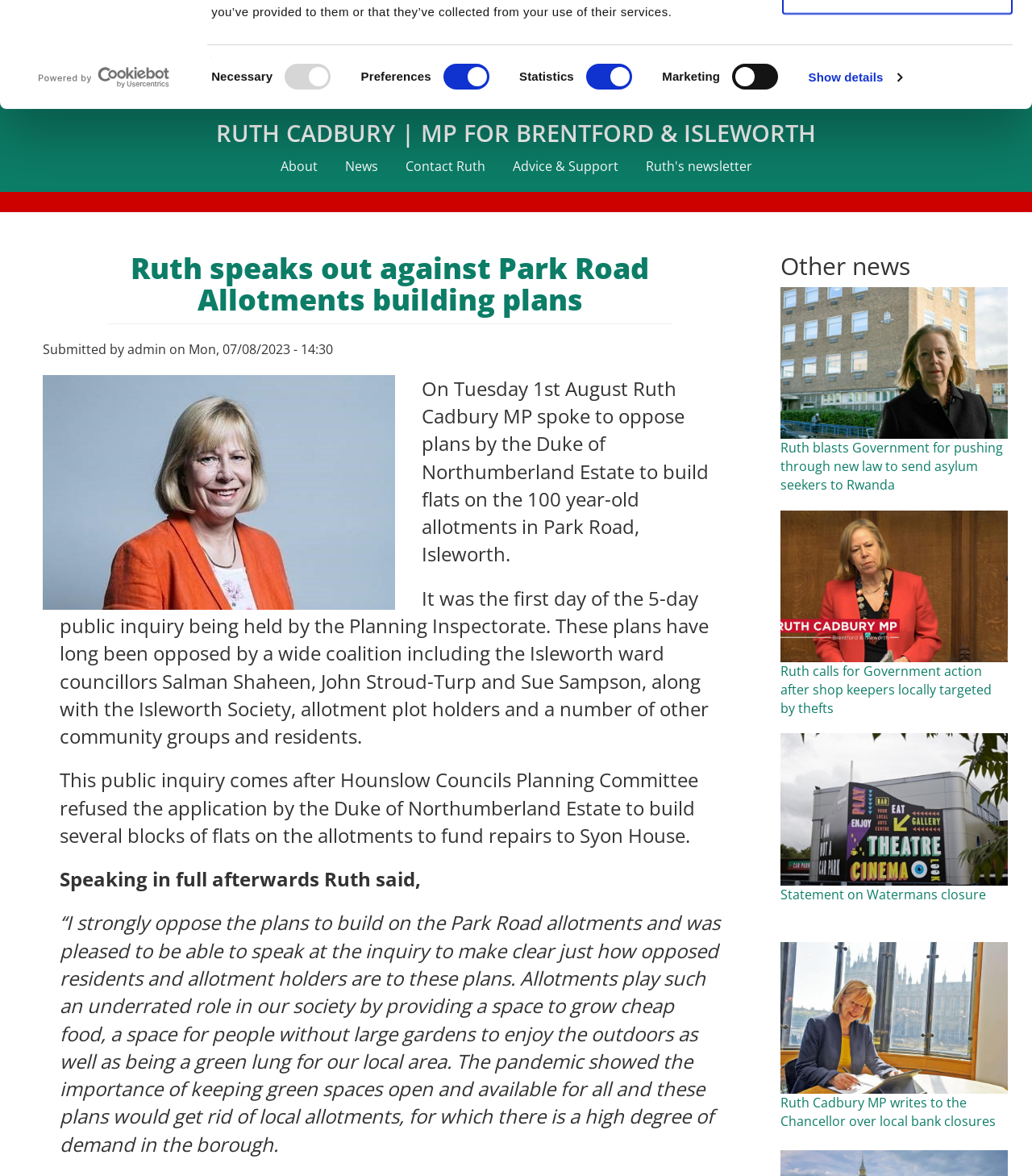Can you find the bounding box coordinates of the area I should click to execute the following instruction: "Click the 'About' link"?

[0.26, 0.134, 0.319, 0.149]